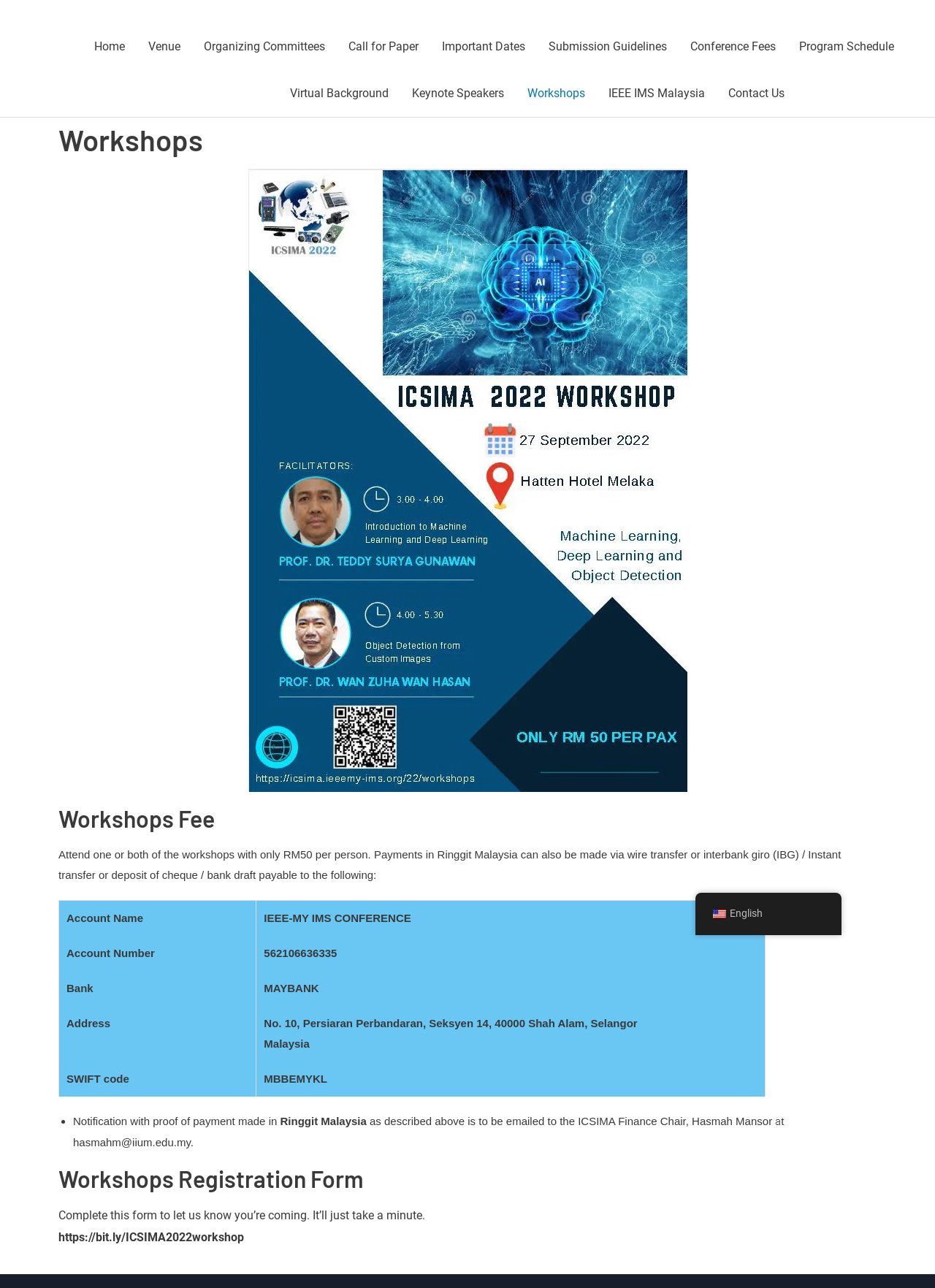How can payments be made in Ringgit Malaysia?
Refer to the image and give a detailed answer to the question.

The webpage provides information on how to make payments in Ringgit Malaysia, which can be done via wire transfer or interbank giro (IBG) / Instant transfer or deposit of cheque / bank draft payable to the specified account.